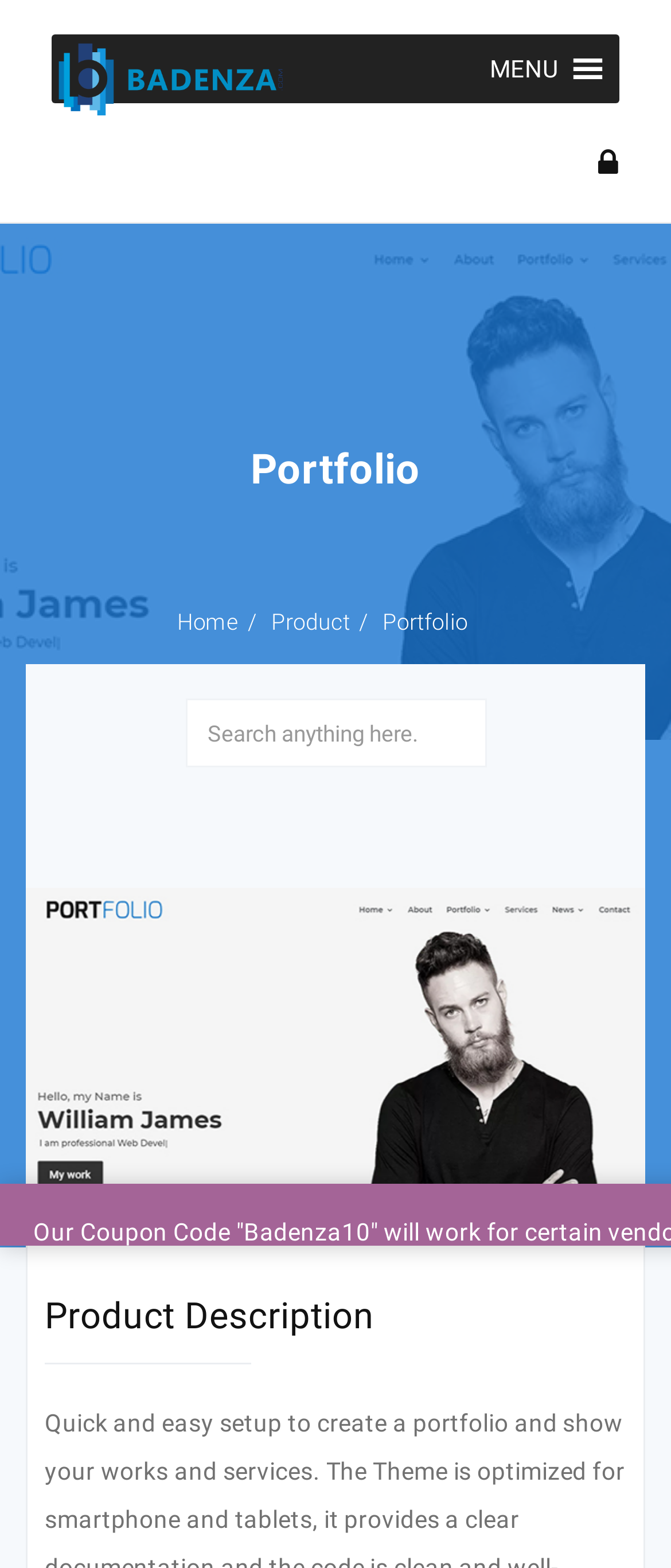Locate the bounding box of the UI element defined by this description: "title="Login / Register"". The coordinates should be given as four float numbers between 0 and 1, formatted as [left, top, right, bottom].

[0.892, 0.092, 0.923, 0.115]